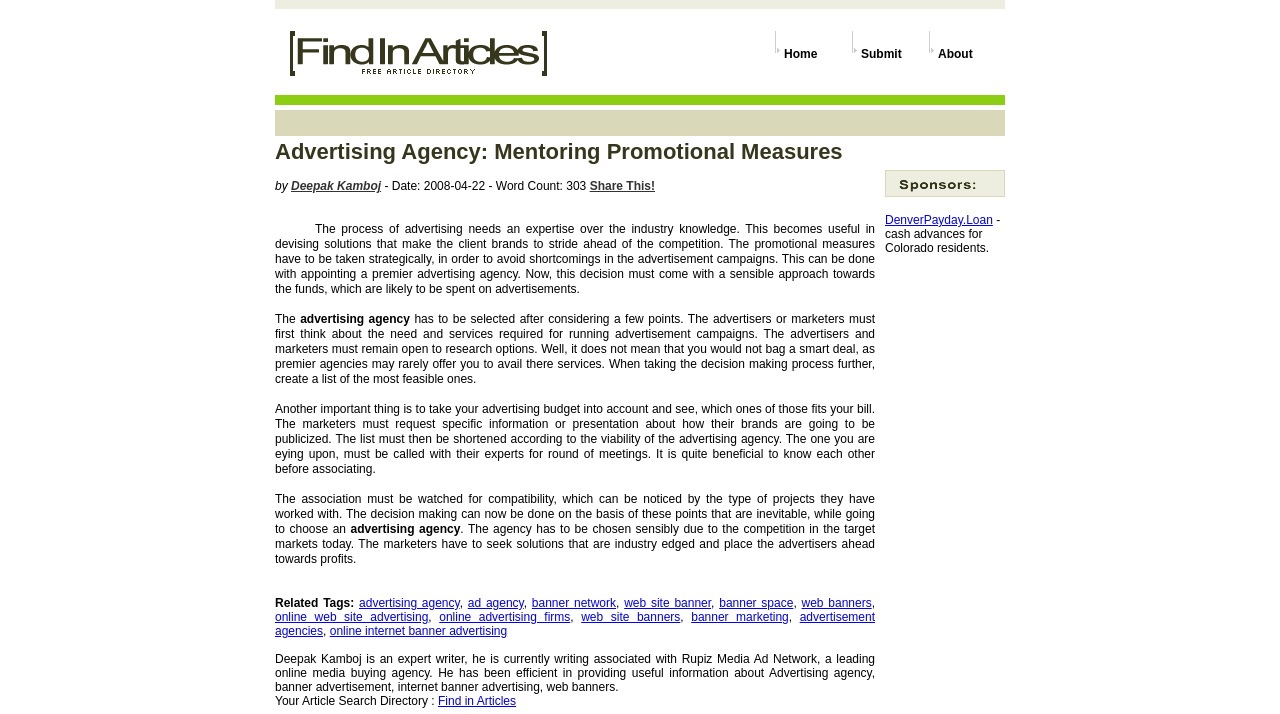Please give a concise answer to this question using a single word or phrase: 
What is the topic of the article?

Advertising agency